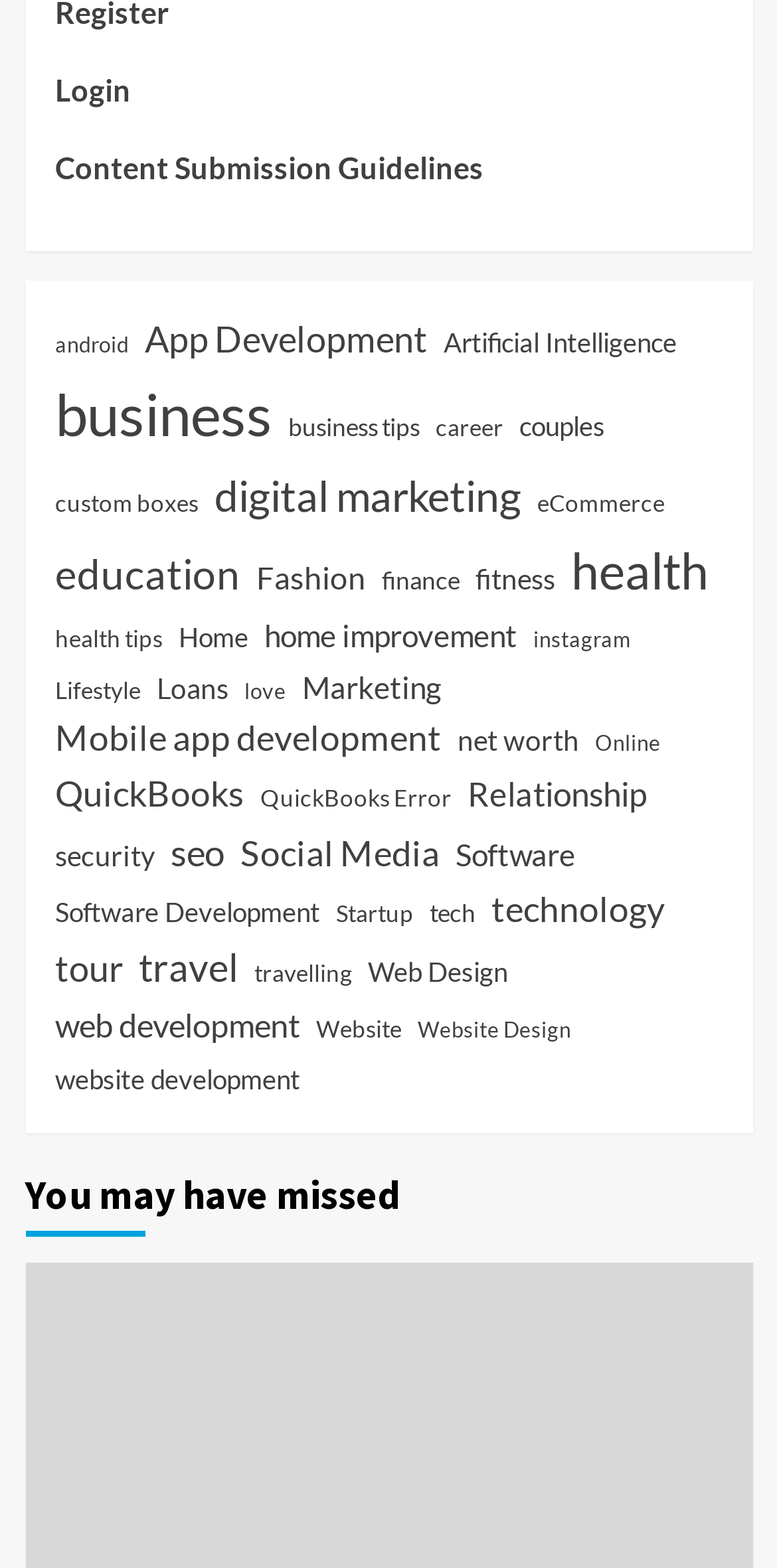Answer with a single word or phrase: 
Is there a section on the webpage that highlights popular or trending content?

Yes